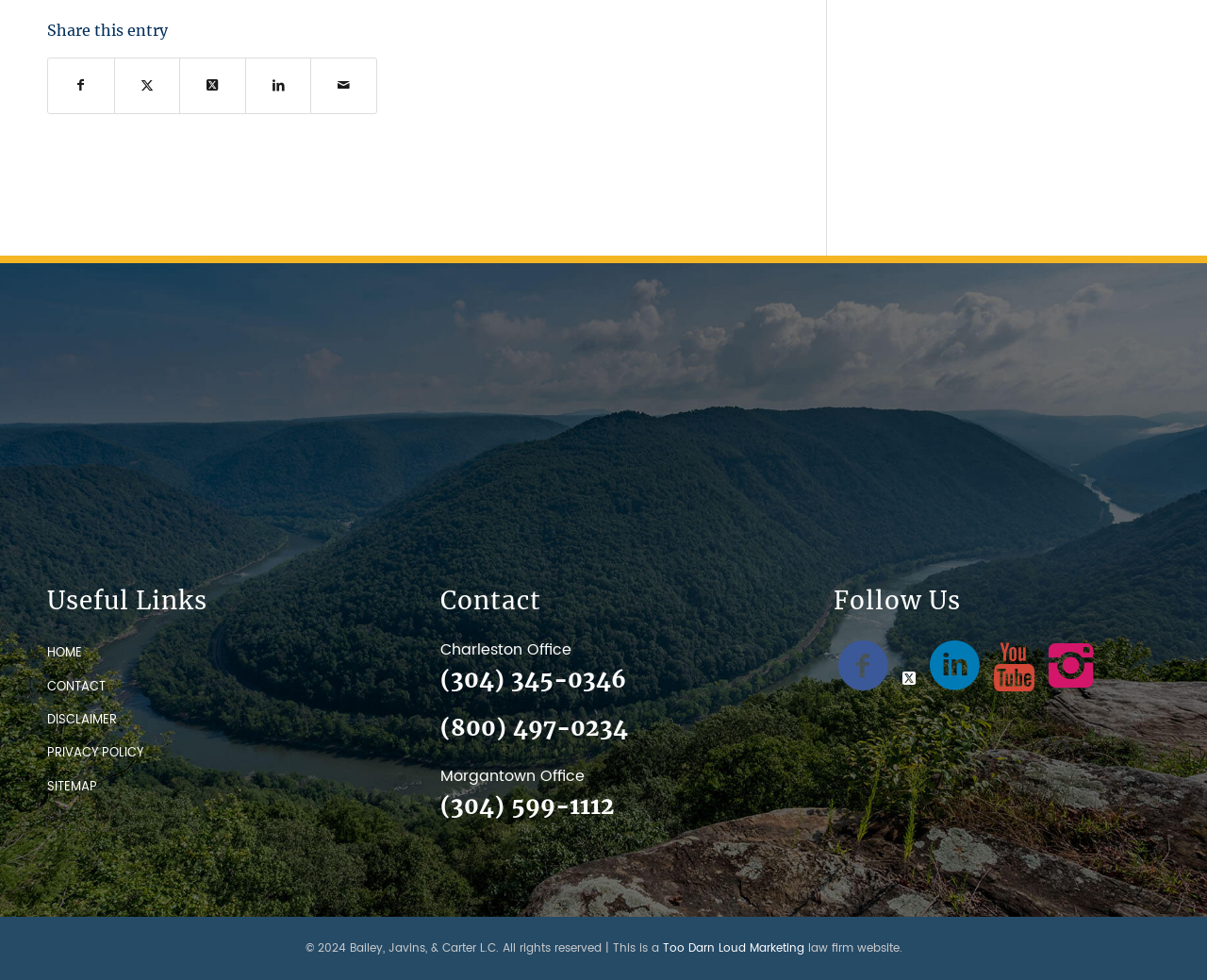Who designed the law firm's website?
Please provide a single word or phrase in response based on the screenshot.

Too Darn Loud Marketing